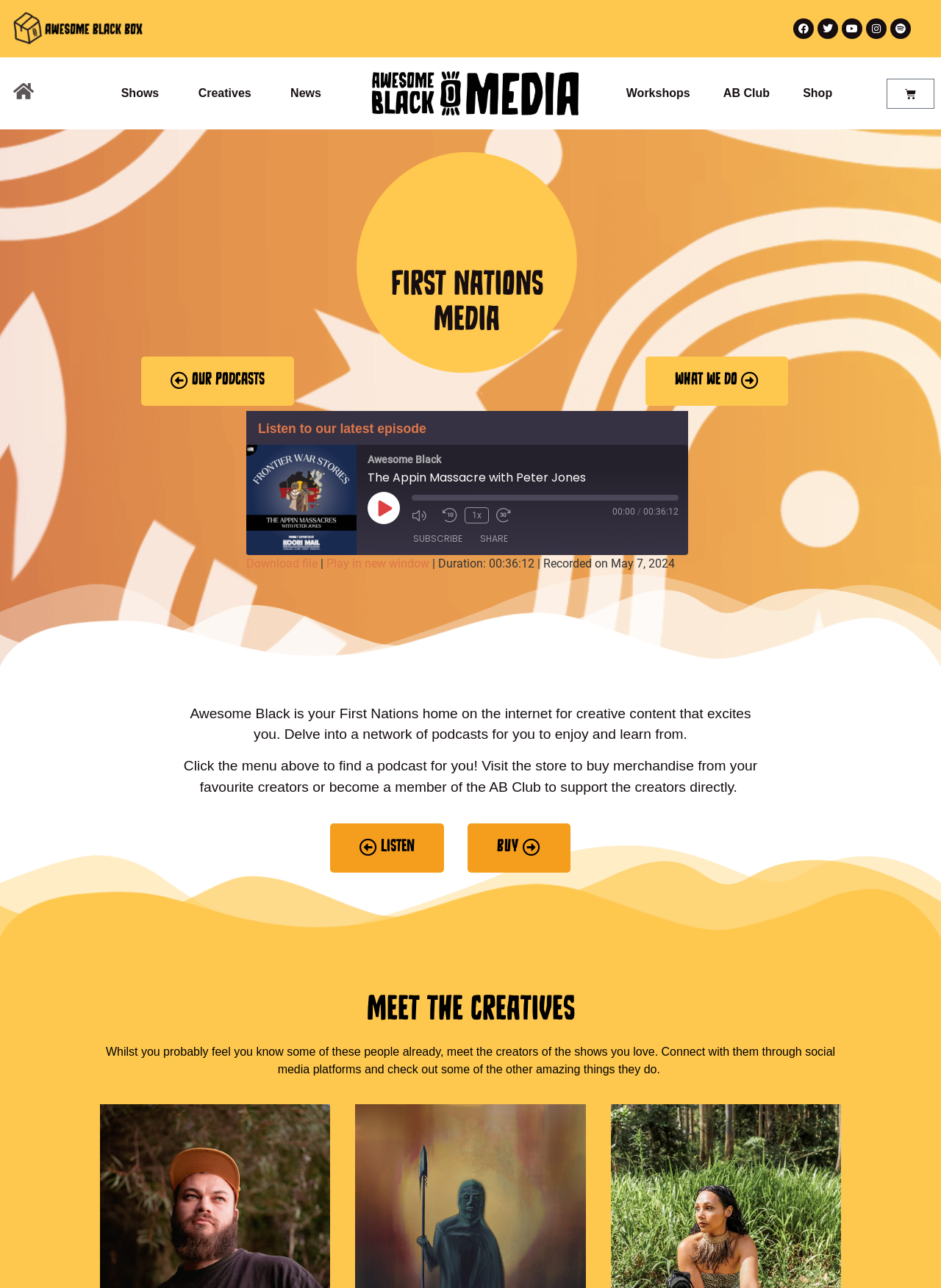Explain in detail what you observe on this webpage.

This webpage is about Awesome Black, a platform that showcases creative content from First Nations creators. At the top of the page, there are social media links to Facebook, Twitter, YouTube, and Instagram. Below these links, there is a navigation menu with options such as "Shows", "Creatives", "News", "Workshops", "AB Club", and "Shop".

The main content of the page is focused on a podcast episode, "The Appin Massacre with Peter Jones". There is an image of the podcast's logo, and a heading that reads "Listen to our latest episode". Below this, there are playback controls, including buttons to play, mute, rewind, and fast forward the episode. There is also a progress bar and a timer that displays the current time and duration of the episode.

To the right of the playback controls, there are buttons to subscribe, share, and copy the RSS feed URL. There are also links to share the episode on Facebook and Twitter, and to download the episode.

Further down the page, there is a section that provides more information about the episode, including the duration and recording date. There is also a heading that reads "FIRST NATIONS MEDIA", followed by a link to "WHAT WE DO" and a paragraph of text that describes Awesome Black's mission.

Below this, there is a section that encourages users to explore the website and find a podcast that suits their interests. There are links to "LISTEN" and "buy" merchandise, as well as a heading that reads "MEET THE CREATIVES" and a paragraph of text that invites users to connect with the creators of the shows.